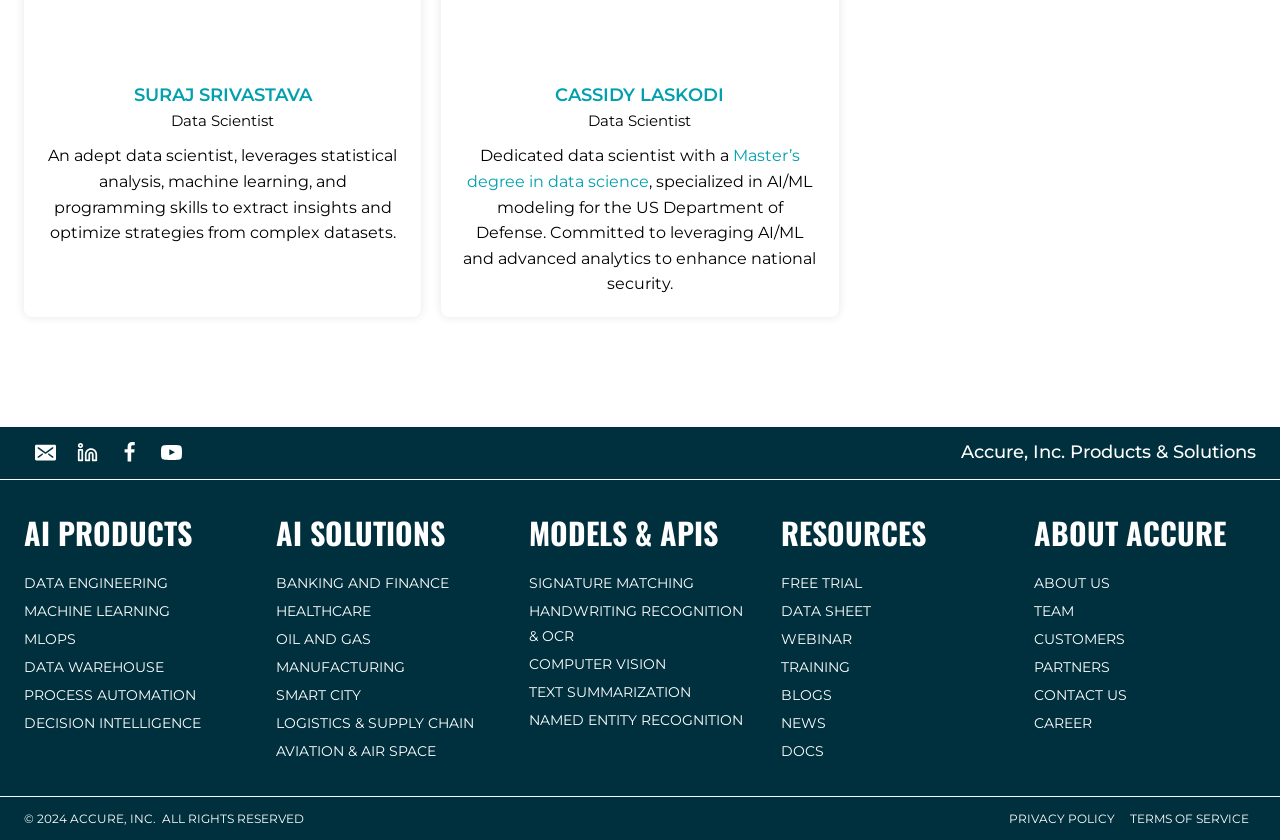Please identify the bounding box coordinates of the element that needs to be clicked to execute the following command: "Read about ACCURE, INC.". Provide the bounding box using four float numbers between 0 and 1, formatted as [left, top, right, bottom].

[0.807, 0.607, 0.981, 0.661]